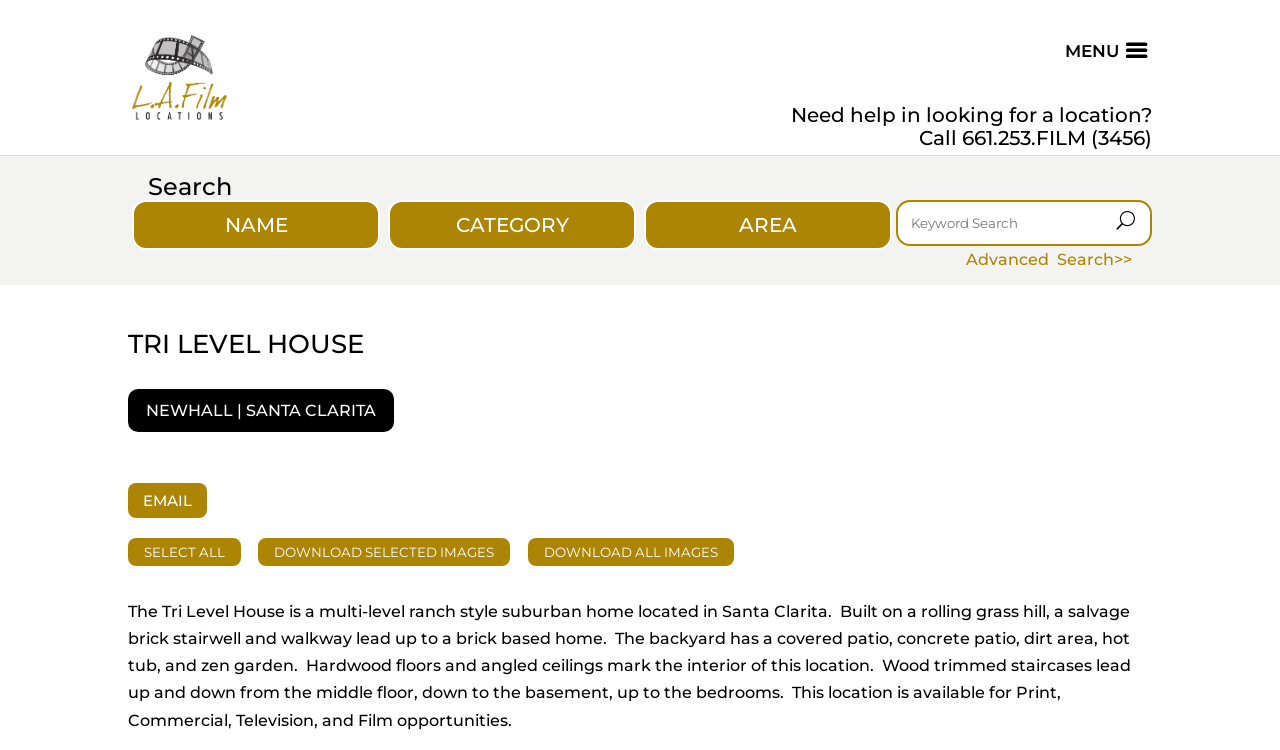Locate the bounding box coordinates of the element that needs to be clicked to carry out the instruction: "Contact via email". The coordinates should be given as four float numbers ranging from 0 to 1, i.e., [left, top, right, bottom].

[0.1, 0.644, 0.162, 0.69]